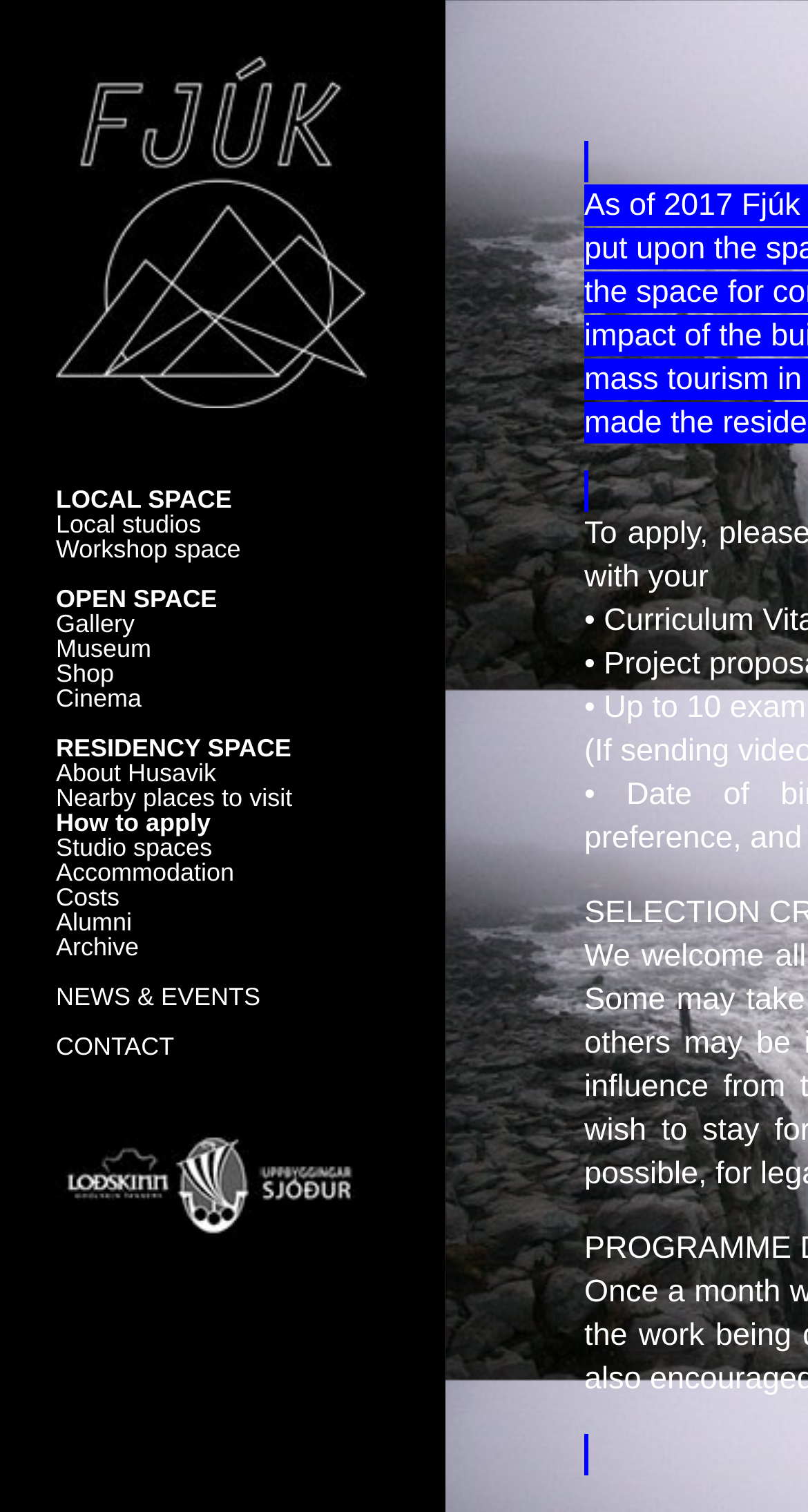Locate the bounding box of the UI element described by: "Workshop space" in the given webpage screenshot.

[0.069, 0.354, 0.298, 0.373]